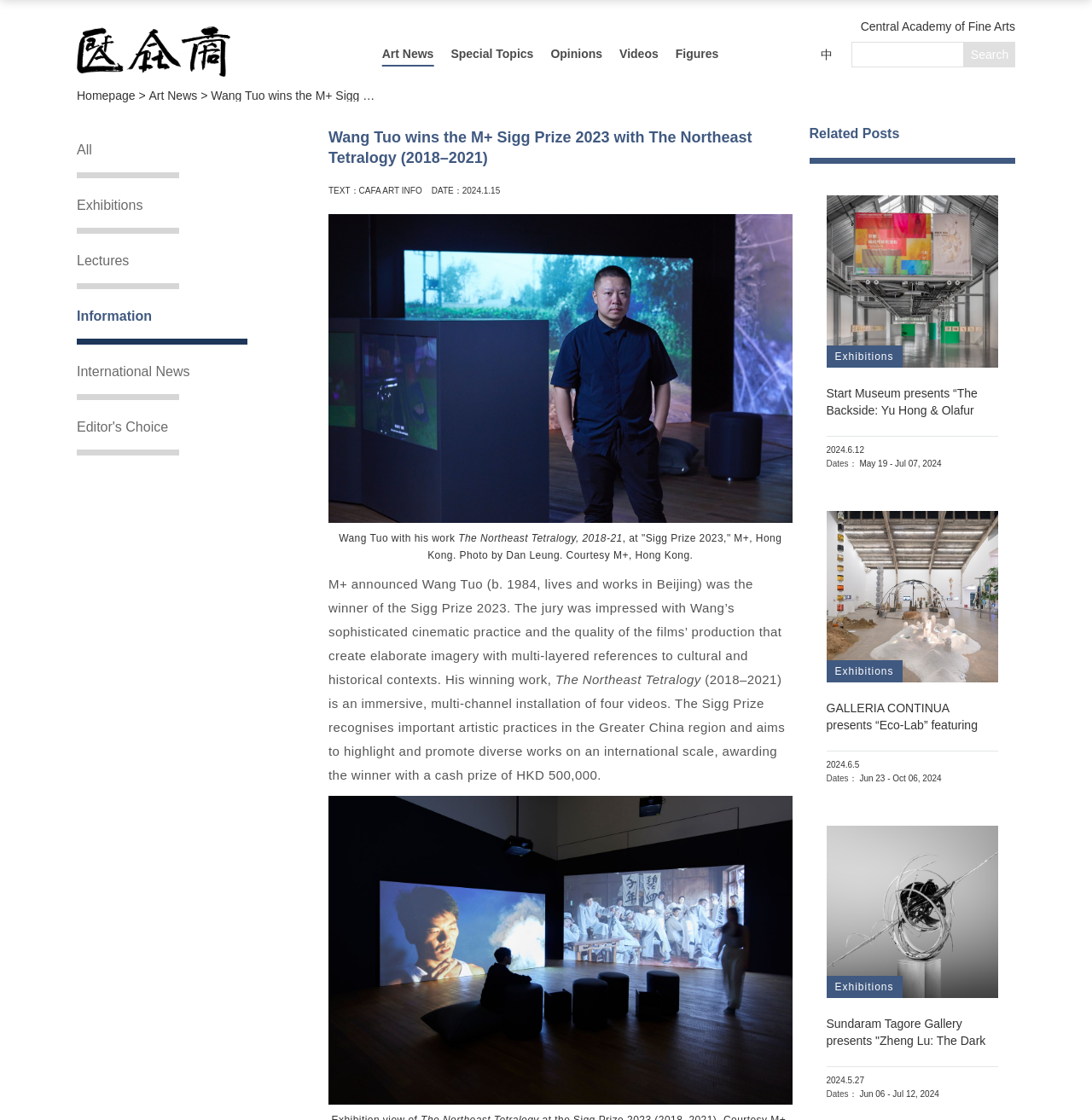What is the name of the museum that presents the exhibition 'The Backside: Yu Hong & Olafur Eliasson'?
Can you offer a detailed and complete answer to this question?

The answer can be found in the section of related posts, which lists several exhibitions. One of the exhibitions is 'The Backside: Yu Hong & Olafur Eliasson', and it is presented by the Start Museum.